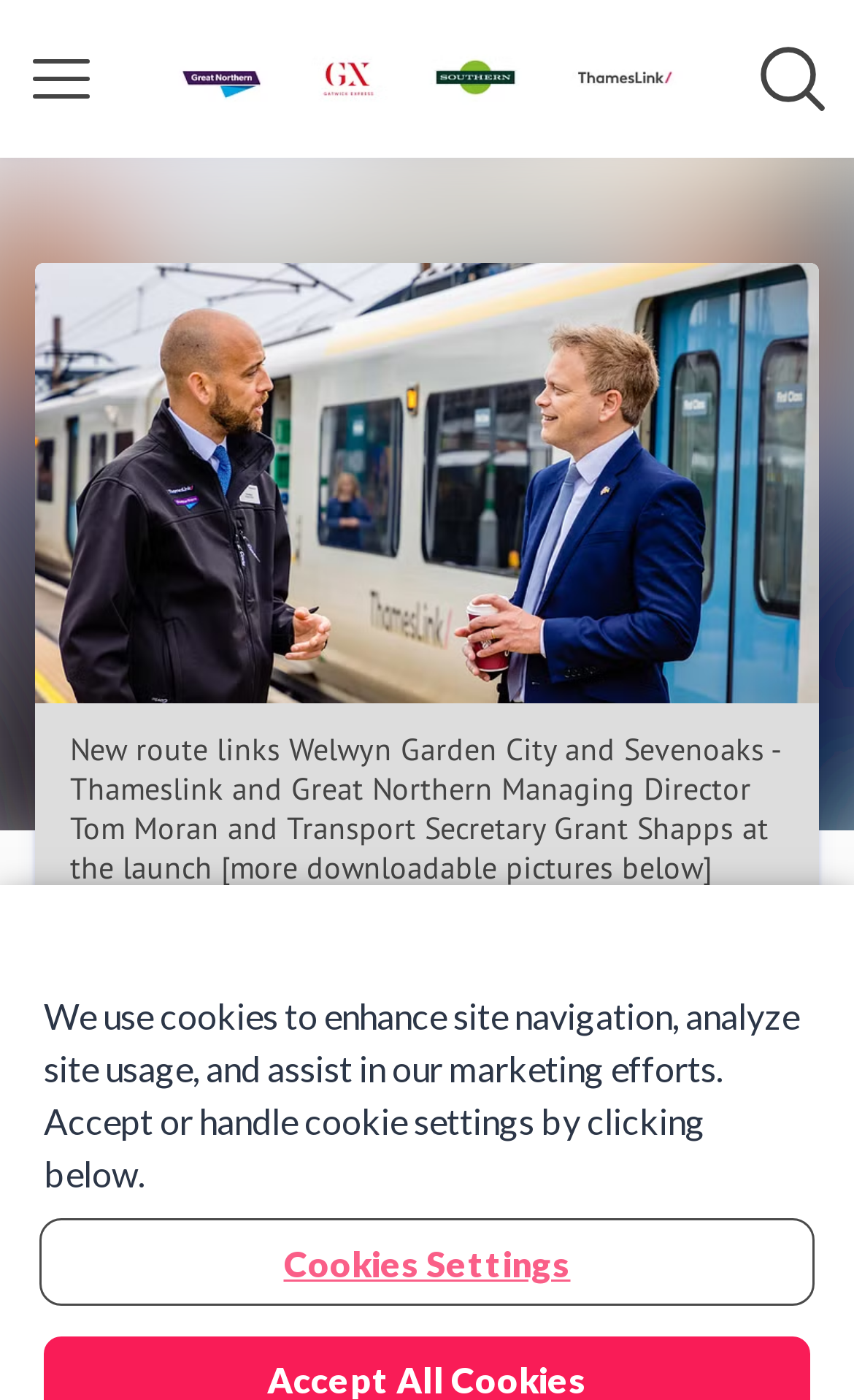Determine the main heading text of the webpage.

New cross-London train route offers more seats and journey choices for Herts and Northeast London commuters